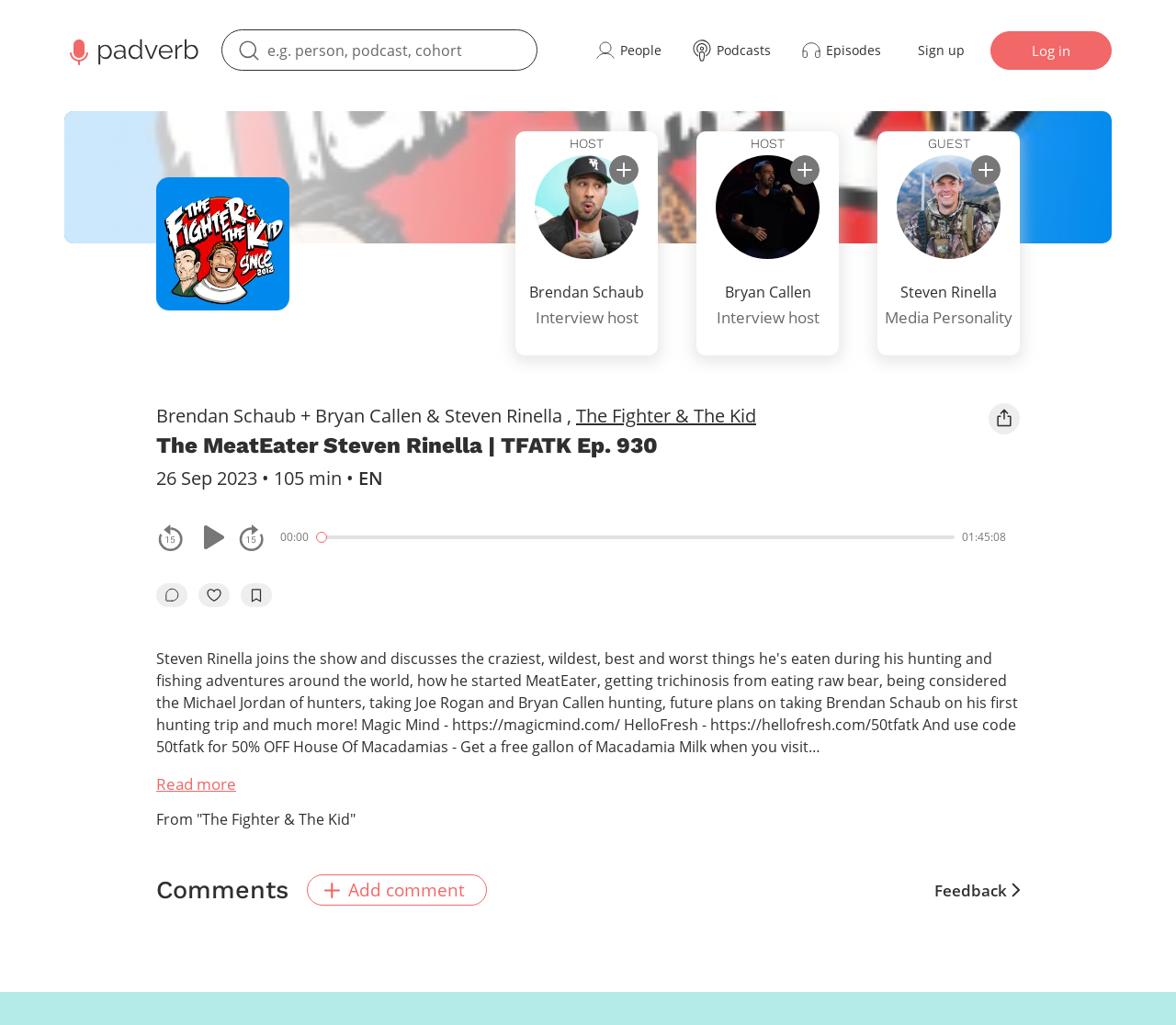Highlight the bounding box coordinates of the element you need to click to perform the following instruction: "Search for something."

[0.188, 0.029, 0.457, 0.069]